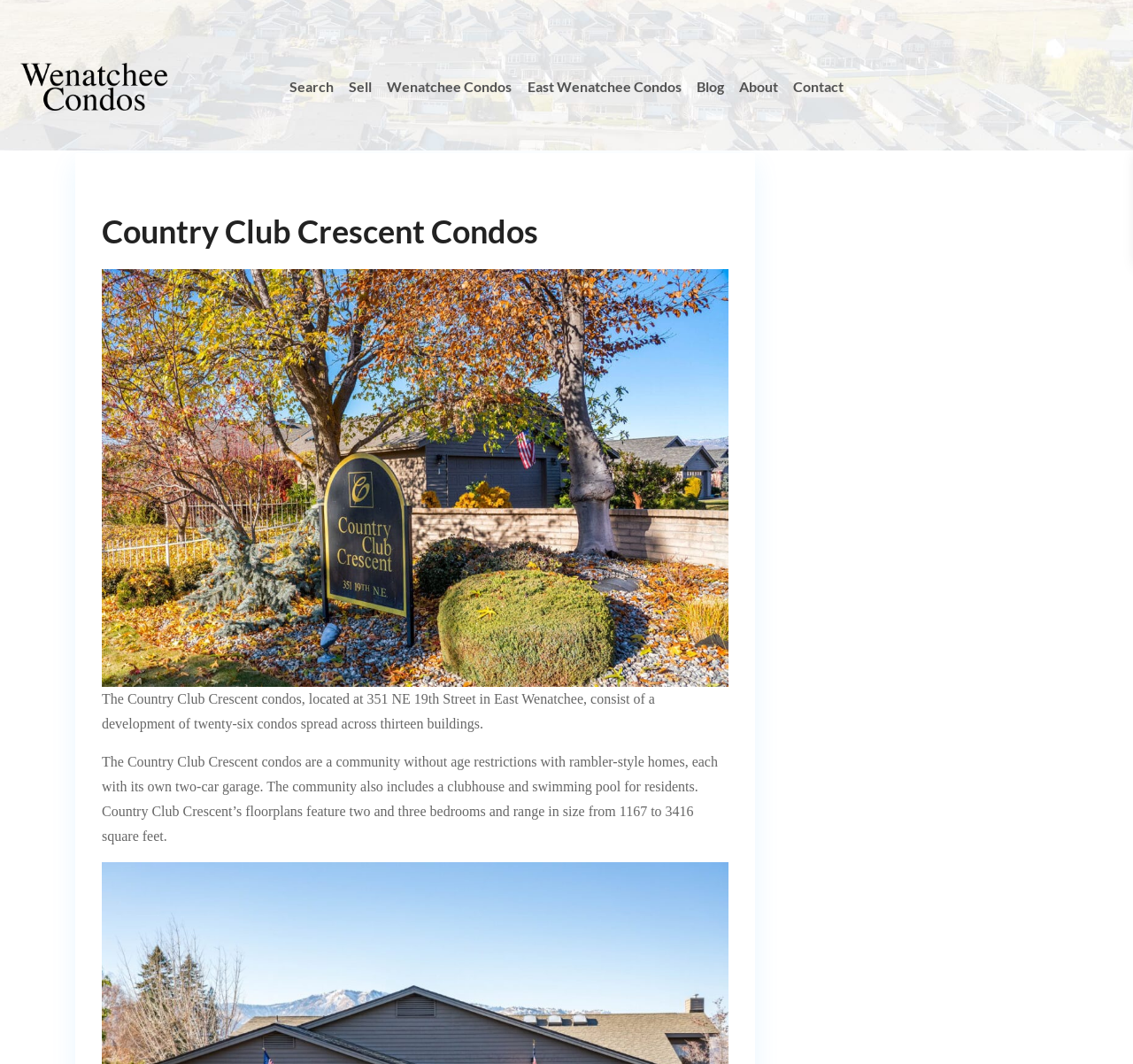Please find the bounding box coordinates for the clickable element needed to perform this instruction: "Learn more about Country Club Crescent Condos".

[0.09, 0.627, 0.643, 0.641]